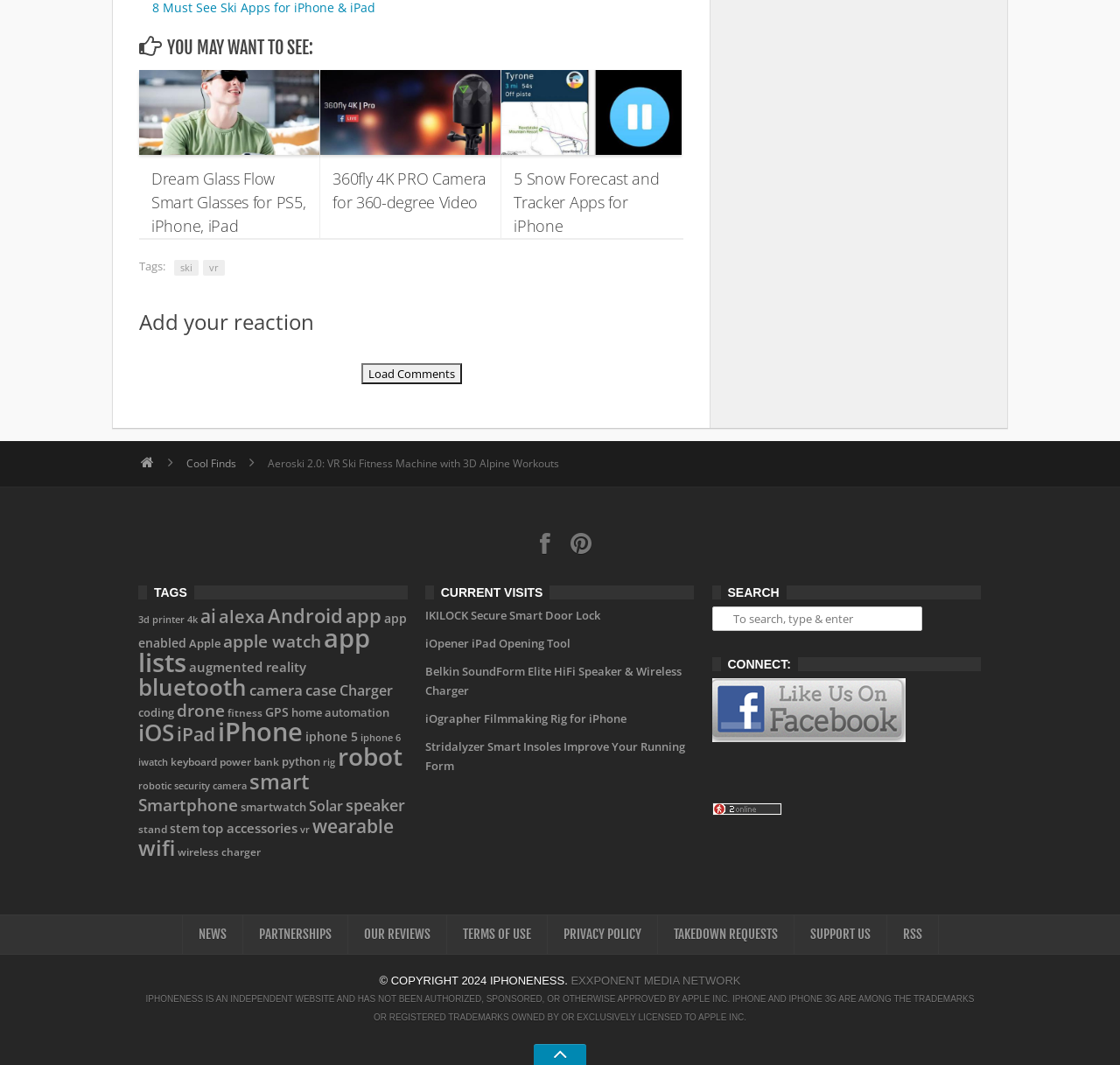Please identify the bounding box coordinates of the area that needs to be clicked to follow this instruction: "Visit the NEWS page".

[0.163, 0.595, 0.216, 0.632]